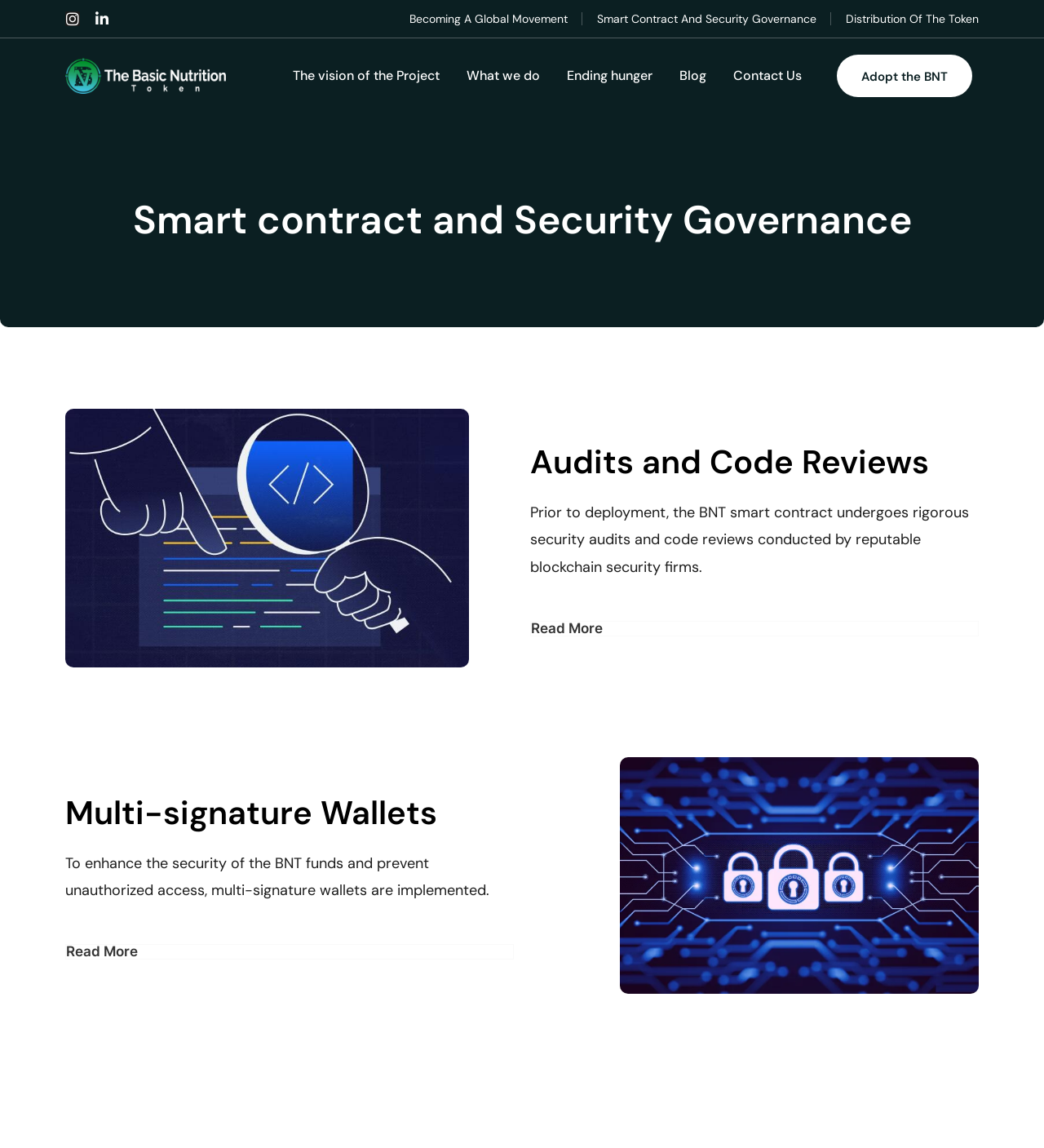Using details from the image, please answer the following question comprehensively:
What is the topic of the section with the 'Read More' button?

The section with the 'Read More' button has a heading 'Audits and Code Reviews', which suggests that this section is about security audits and code reviews of the BNT smart contract.